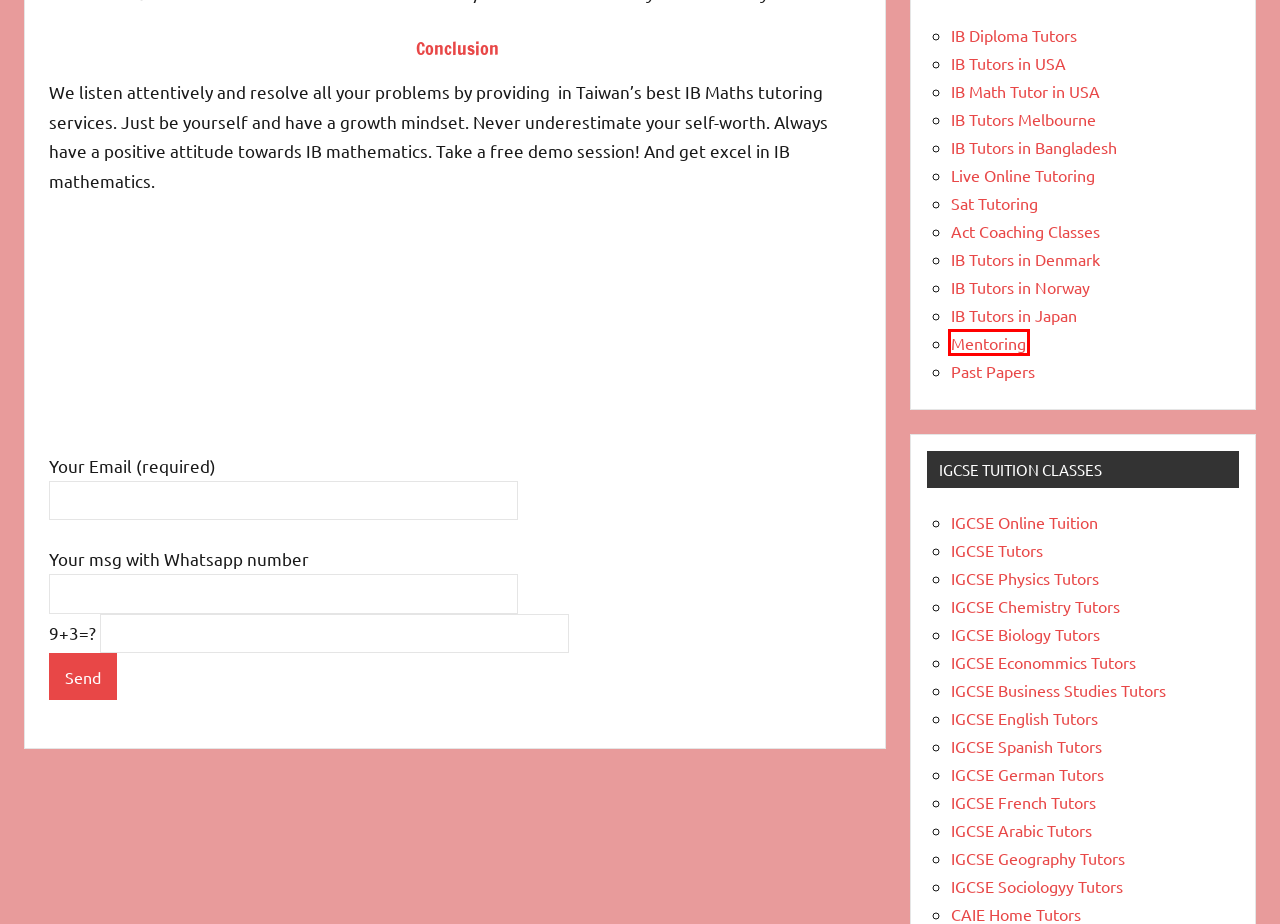You’re provided with a screenshot of a webpage that has a red bounding box around an element. Choose the best matching webpage description for the new page after clicking the element in the red box. The options are:
A. IB Tutors Melbourne | Online IB Tutors in Melbourne | Est. 2010
B. IB Math Tutor in USA for 100 % Sucess | Free Demo Class
C. IB Tutors in Denmark | Online IB Maths Tutors in Denmark | IB Elite Tutor
D. Mentoring
E. IB Tutors in USA | IB Tuition in USA | IB Elite Tutor | Est 2010
F. IB Tutors in Bangladesh | IB Tuition in Bangladesh | IB Elite Tutor Est 2010
G. IGCSE Geography Tutors from Top Schools | Free Demo with No1 Tutors
H. IB Diploma Tutors | Home and Online IB Diploma Tutors | Estd. 2010

D